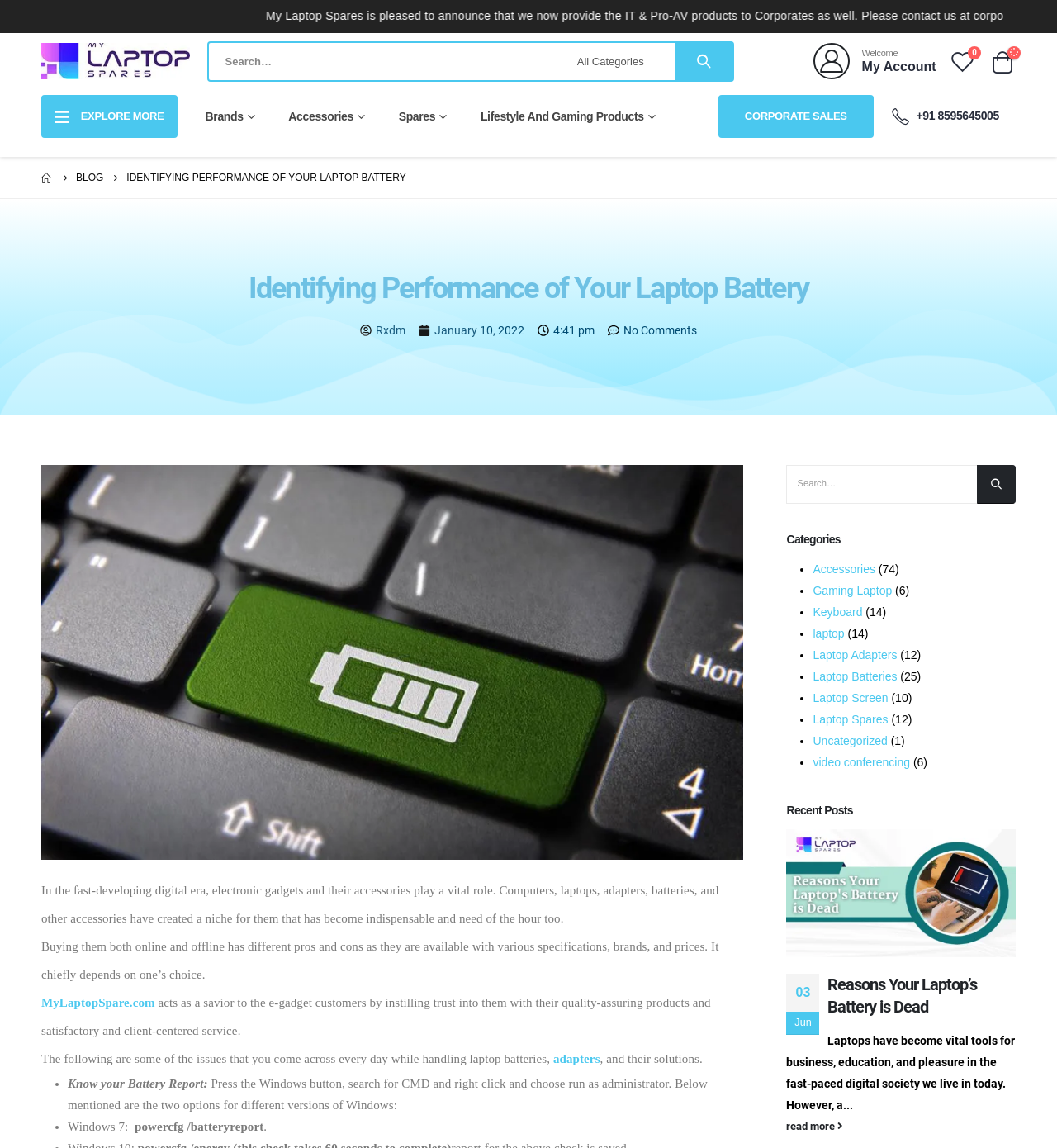How can I contact the corporate sales team?
Please utilize the information in the image to give a detailed response to the question.

The contact email for the corporate sales team can be found in the top-right corner of the webpage, where it says 'My Laptop Spares is pleased to announce that we now provide the IT & Pro-AV products to Corporates as well. Please contact us at corporate.sales@mylaptopspares.com.'